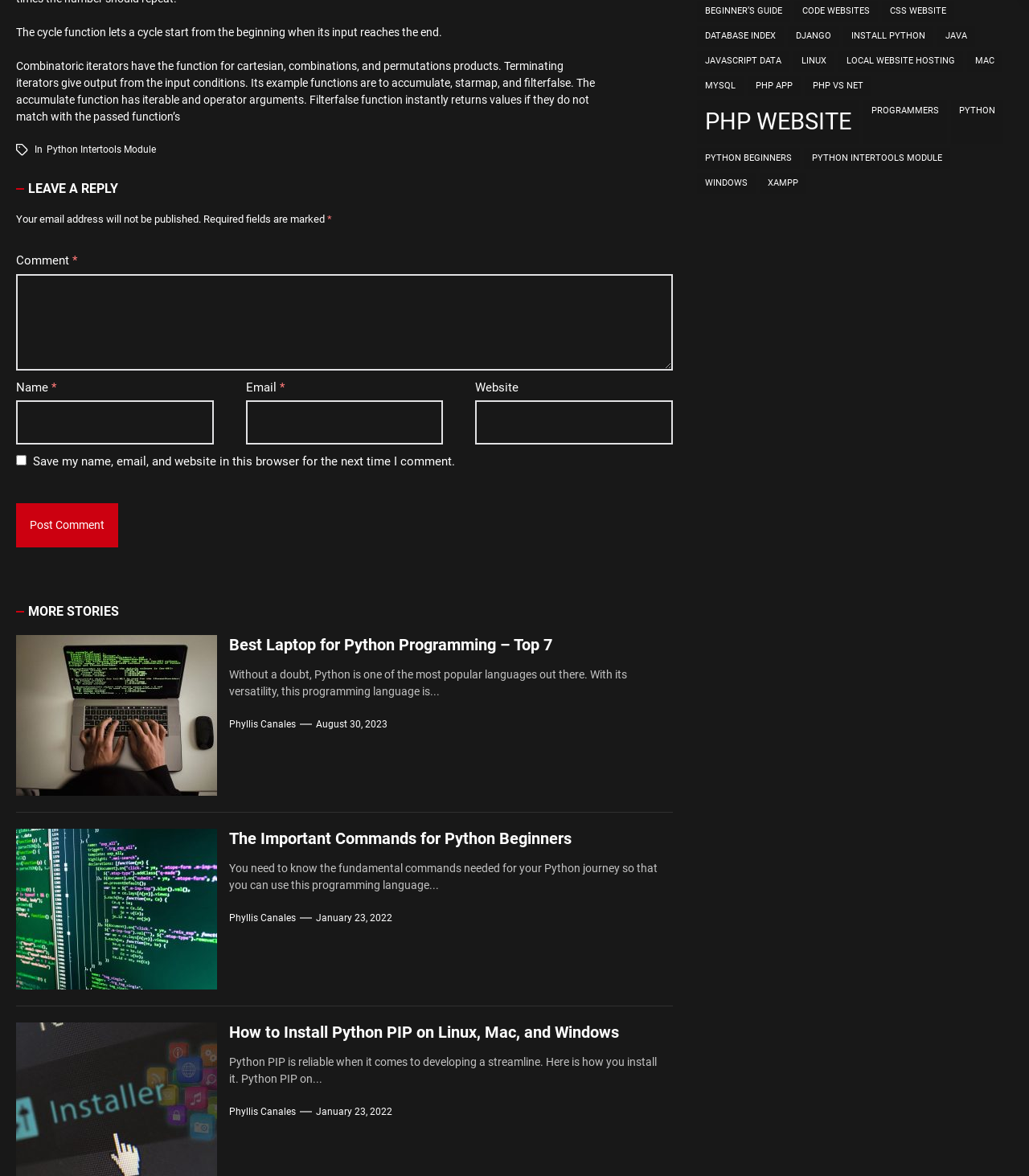Locate the bounding box coordinates of the region to be clicked to comply with the following instruction: "Click the 'Post Comment' button". The coordinates must be four float numbers between 0 and 1, in the form [left, top, right, bottom].

[0.016, 0.428, 0.115, 0.465]